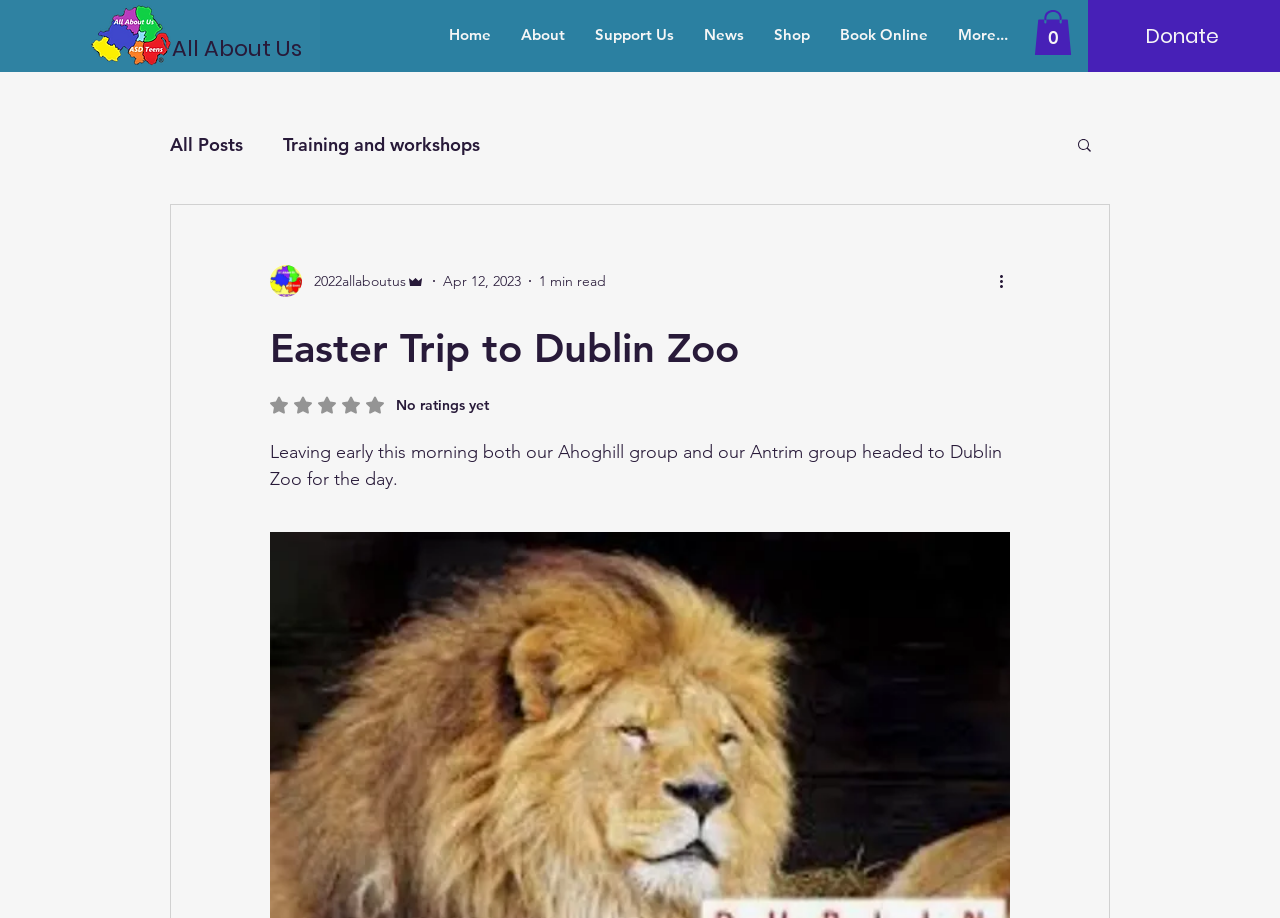Can you specify the bounding box coordinates of the area that needs to be clicked to fulfill the following instruction: "Click the 'Home' link"?

[0.339, 0.016, 0.395, 0.06]